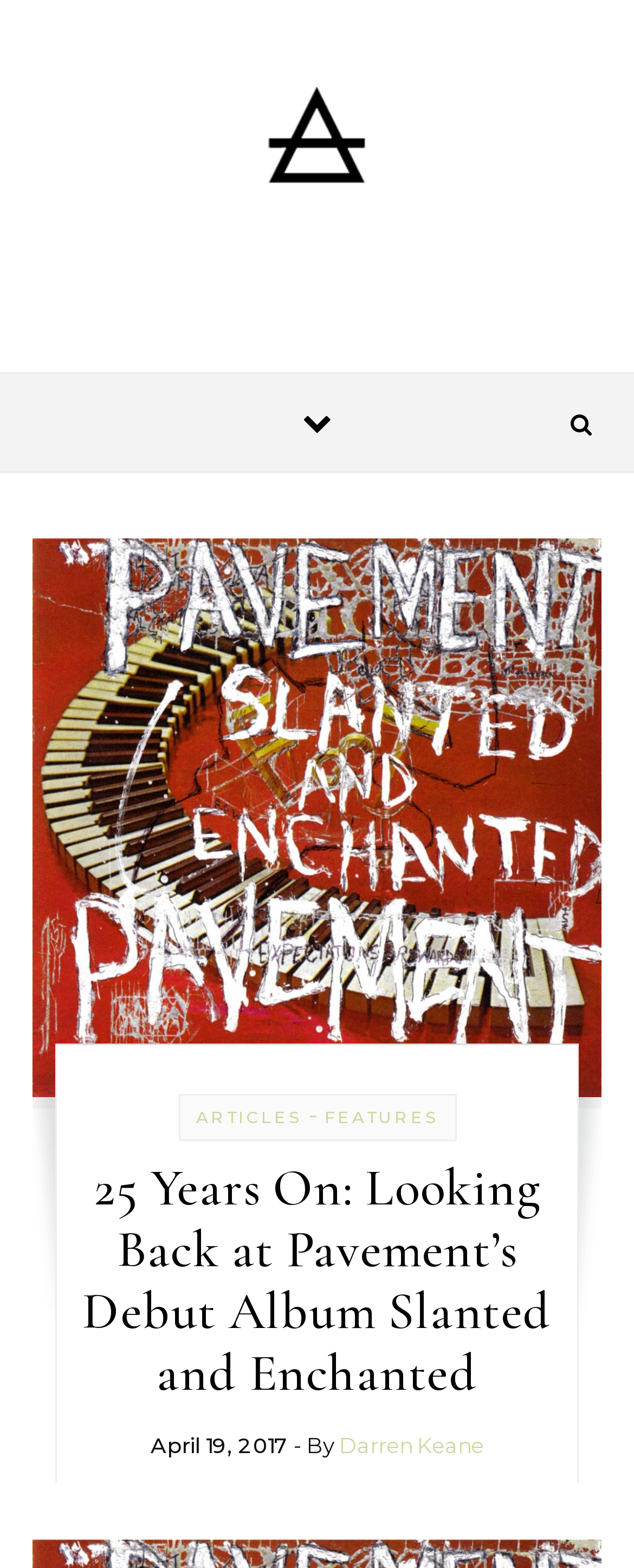What is the title or heading displayed on the webpage?

25 Years On: Looking Back at Pavement’s Debut Album Slanted and Enchanted